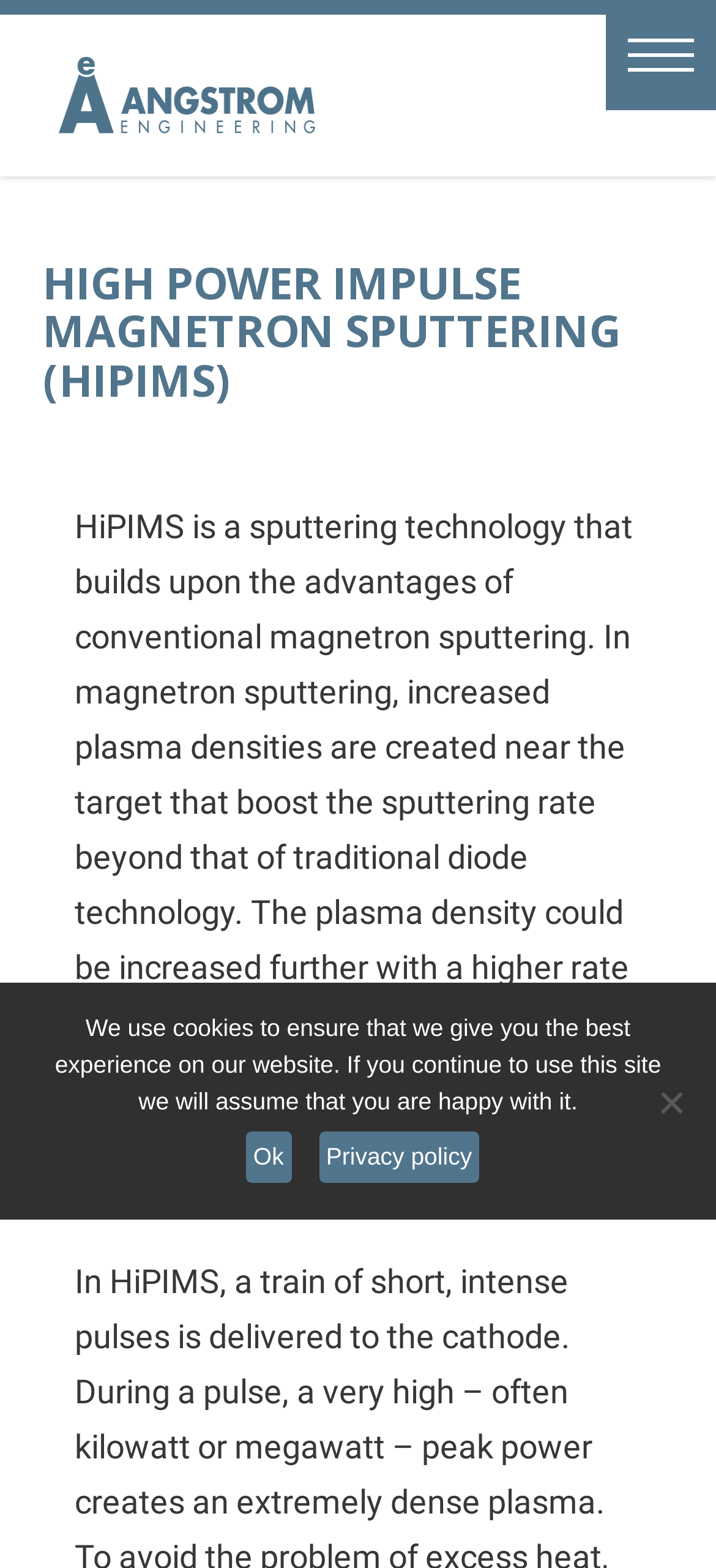What is the purpose of the cookie notice?
Refer to the image and provide a one-word or short phrase answer.

inform about cookie use